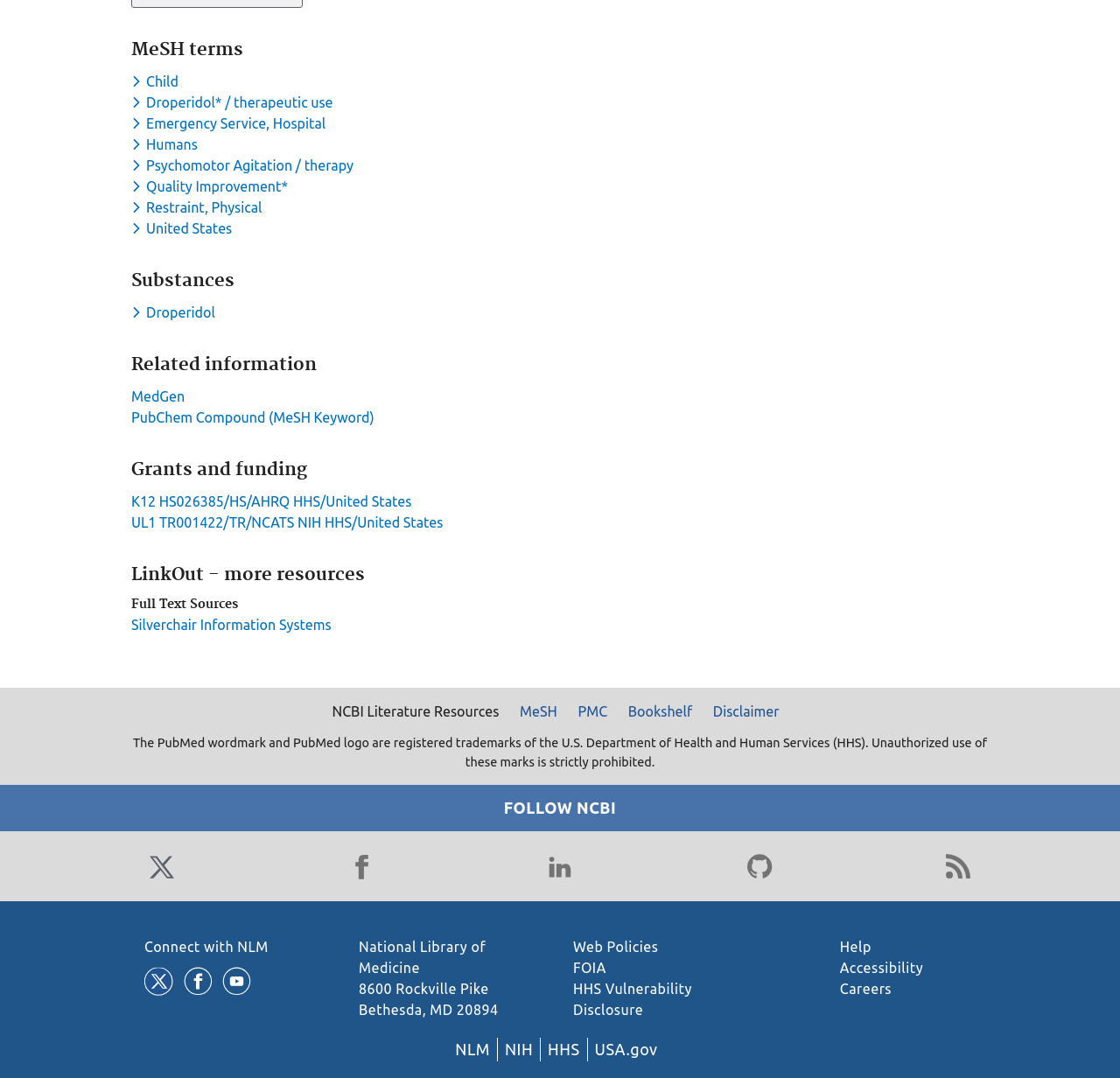Please locate the clickable area by providing the bounding box coordinates to follow this instruction: "Visit MedGen".

[0.117, 0.36, 0.165, 0.375]